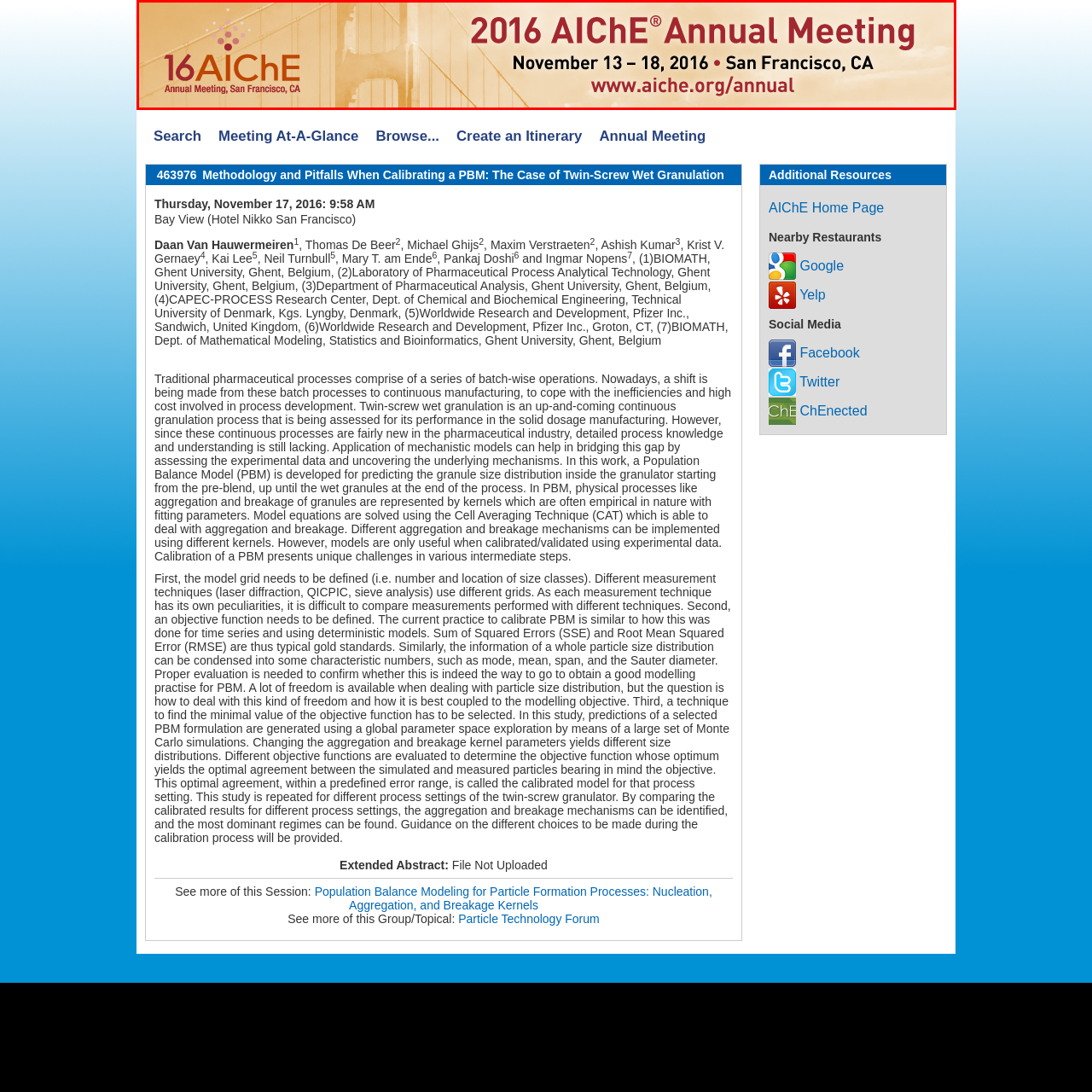What is the purpose of the AIChE Annual Meeting?
Examine the content inside the red bounding box and give a comprehensive answer to the question.

The caption states that the annual gathering serves as a significant platform for professionals in chemical engineering, providing opportunities for networking, sharing research, and discussing advancements in the field. This implies that the purpose of the meeting is to facilitate these activities.